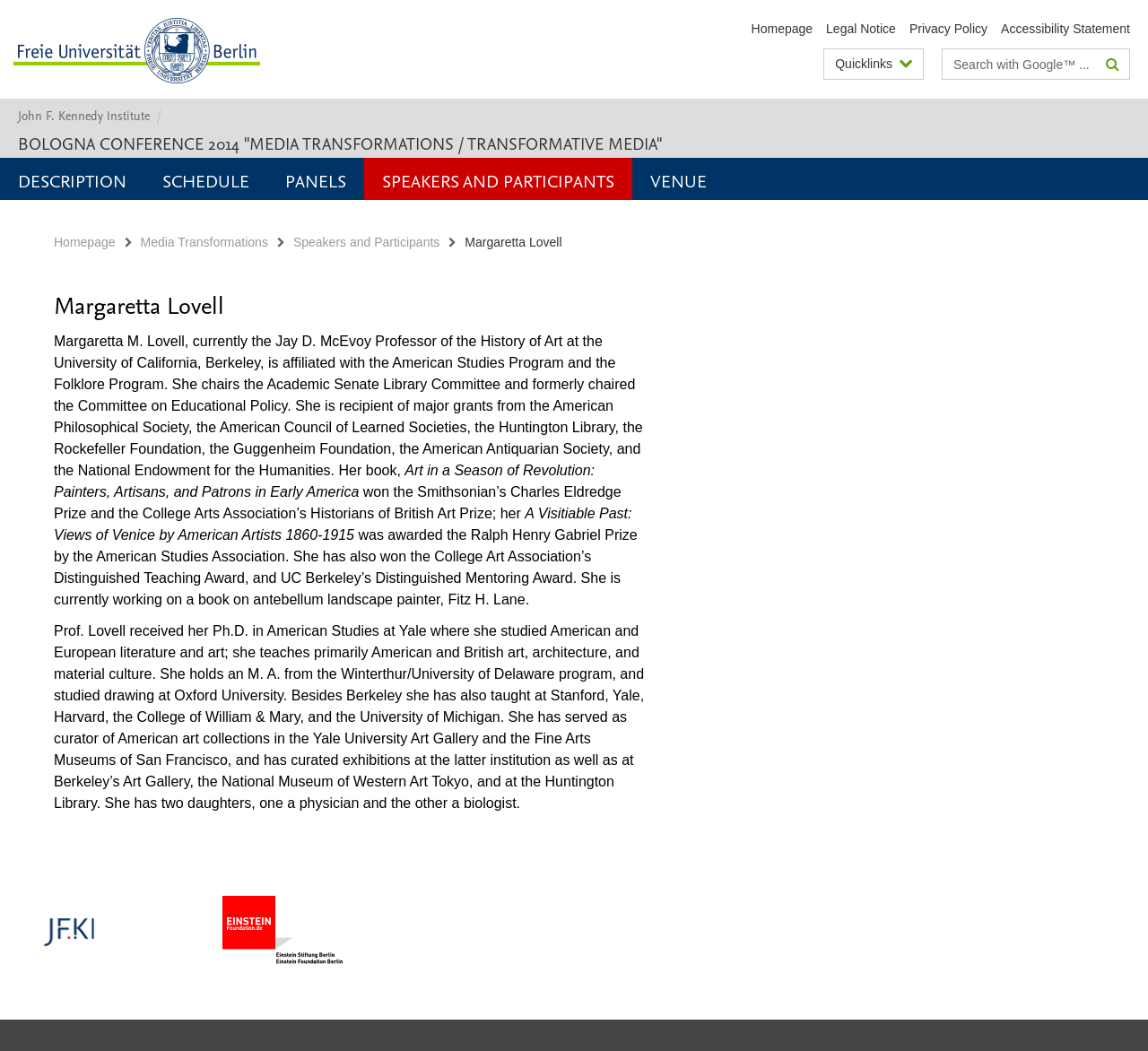Please specify the bounding box coordinates of the clickable section necessary to execute the following command: "Visit the John F. Kennedy Institute".

[0.034, 0.873, 0.152, 0.907]